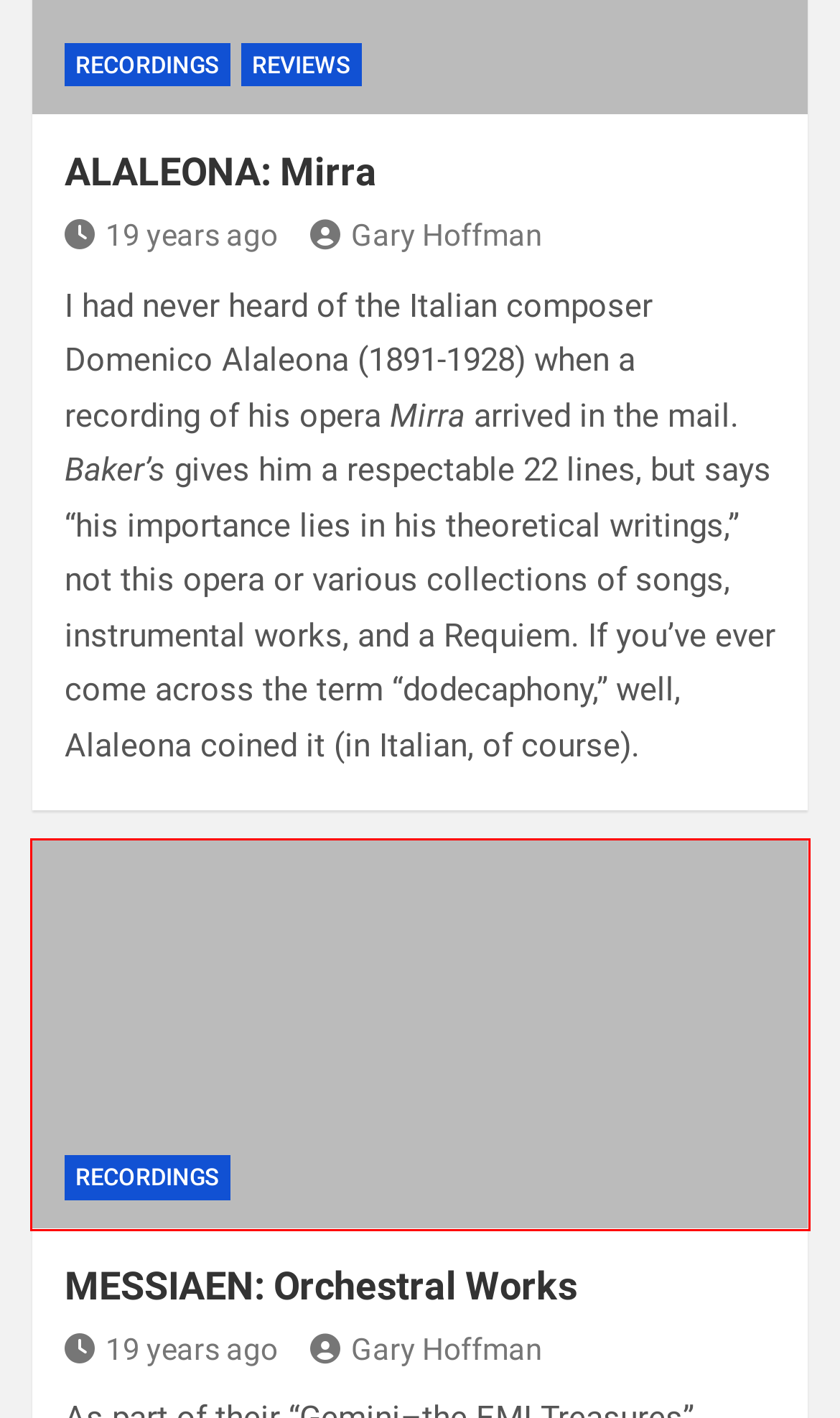Provided is a screenshot of a webpage with a red bounding box around an element. Select the most accurate webpage description for the page that appears after clicking the highlighted element. Here are the candidates:
A. Reviews – Opera Today
B. Opera Today – OPERA NEWS, COMMENTARY, AND REVIEWS FROM AROUND THE WORLD
C. News – Opera Today
D. The Cambridge Companion to Elgar – Opera Today
E. Innocence in San Francisco – Opera Today
F. Marco Polo Film Classics, Part I – Opera Today
G. A Figaro for any time – Opera Today
H. MESSIAEN: Orchestral Works – Opera Today

H